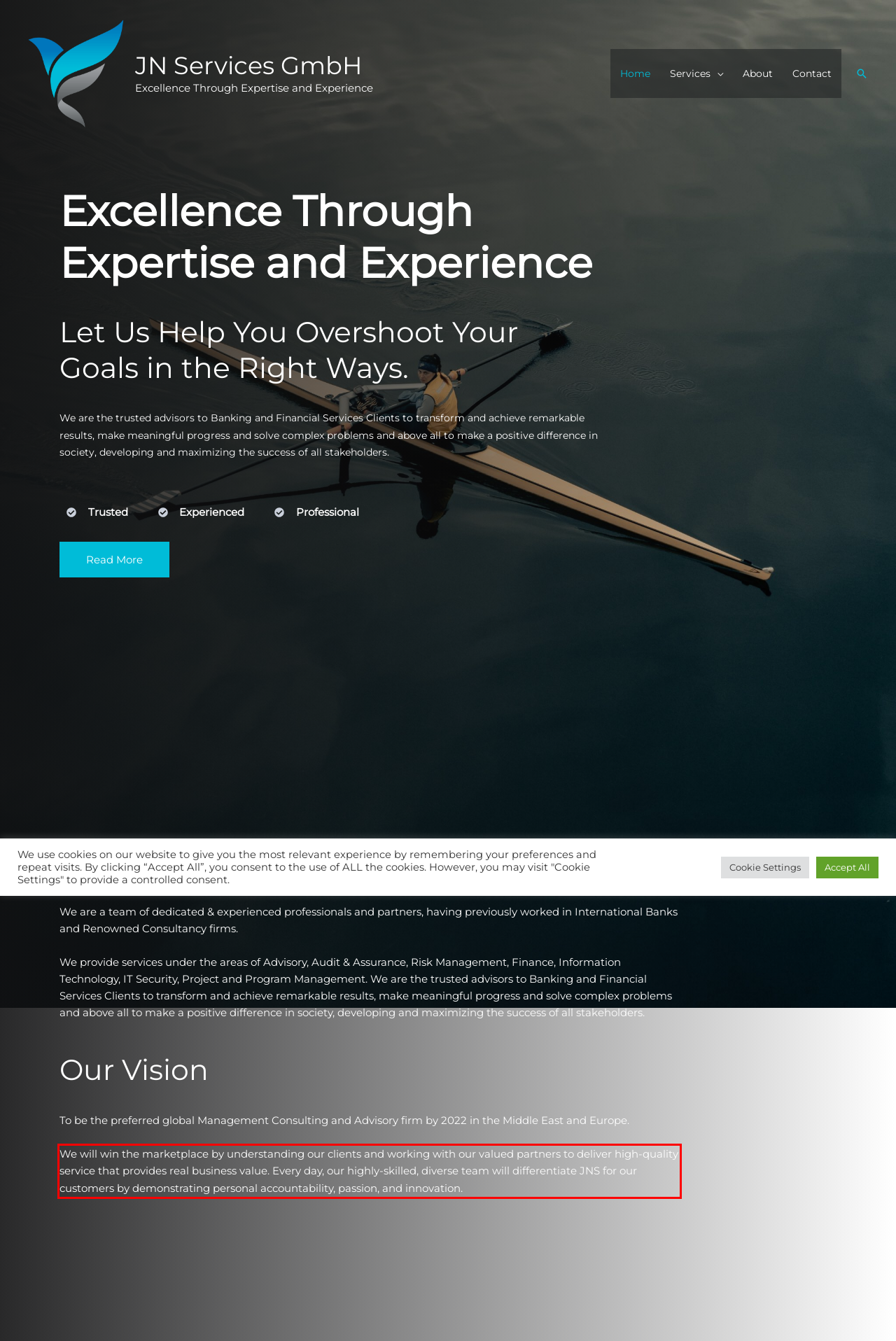Given a webpage screenshot, identify the text inside the red bounding box using OCR and extract it.

We will win the marketplace by understanding our clients and working with our valued partners to deliver high-quality service that provides real business value. Every day, our highly-skilled, diverse team will differentiate JNS for our customers by demonstrating personal accountability, passion, and innovation.